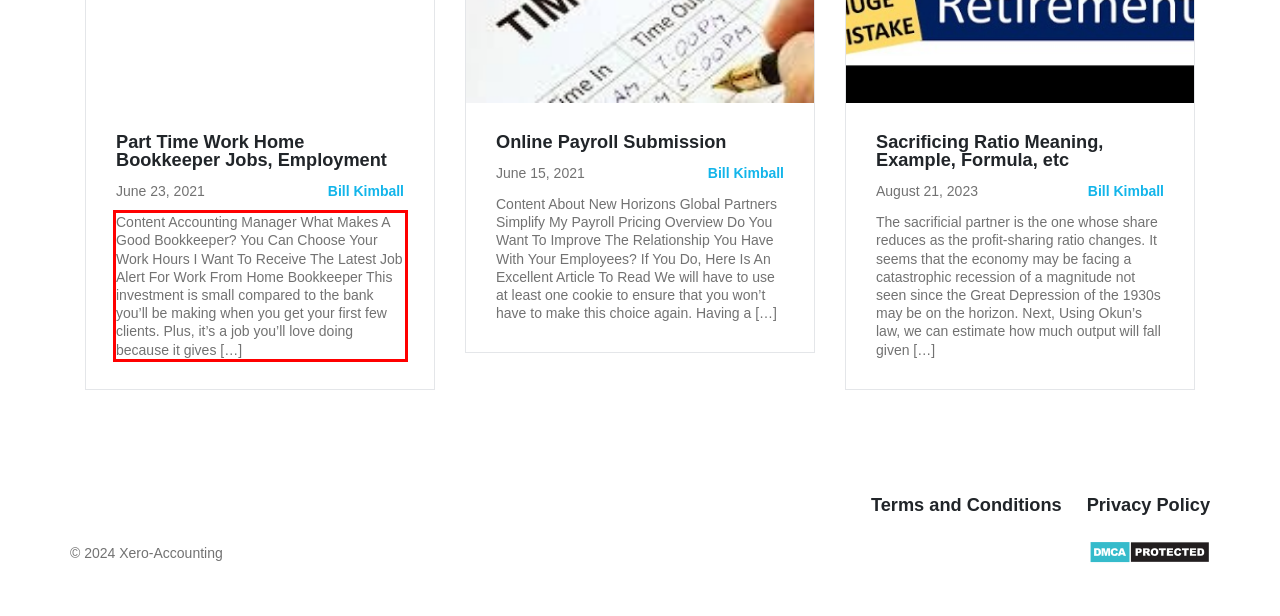In the given screenshot, locate the red bounding box and extract the text content from within it.

Content Accounting Manager What Makes A Good Bookkeeper? You Can Choose Your Work Hours I Want To Receive The Latest Job Alert For Work From Home Bookkeeper This investment is small compared to the bank you’ll be making when you get your first few clients. Plus, it’s a job you’ll love doing because it gives […]